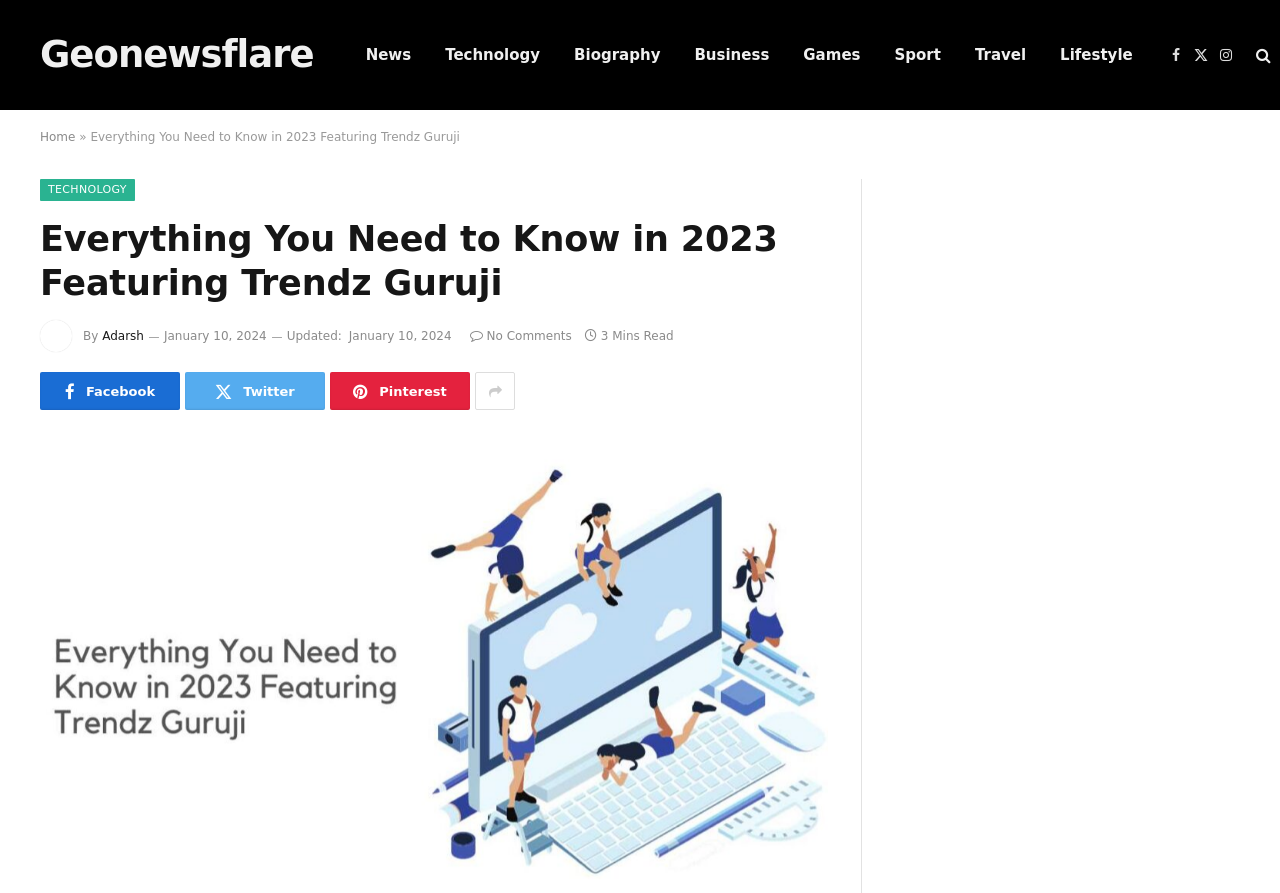Convey a detailed summary of the webpage, mentioning all key elements.

The webpage is a blog or news website, with a focus on technology and cyber enthusiasts. At the top, there is a navigation menu with links to various categories such as News, Technology, Biography, Business, Games, Sport, Travel, and Lifestyle. These links are positioned horizontally, taking up the entire width of the page.

Below the navigation menu, there is a social media section with links to Facebook, Twitter, and Instagram, represented by their respective icons. These links are positioned at the top right corner of the page.

The main content of the webpage is an article titled "Everything You Need to Know in 2023 Featuring Trendz Guruji". The title is displayed prominently at the top of the page, with a smaller subtitle or description below it. The article is written by Adarsh, and the author's name is displayed below the title. The article also has a timestamp, indicating that it was updated on January 10, 2024.

To the right of the article title, there is a small image of the author, Adarsh. Below the image, there is a link to the author's profile or page. The article also has a "No Comments" link, indicating that there are no comments on the article yet.

At the bottom of the article, there are links to share the article on various social media platforms, including Facebook, Twitter, and Pinterest. These links are positioned horizontally, taking up the entire width of the page.

Overall, the webpage has a clean and organized layout, with a focus on presenting information in a clear and concise manner.